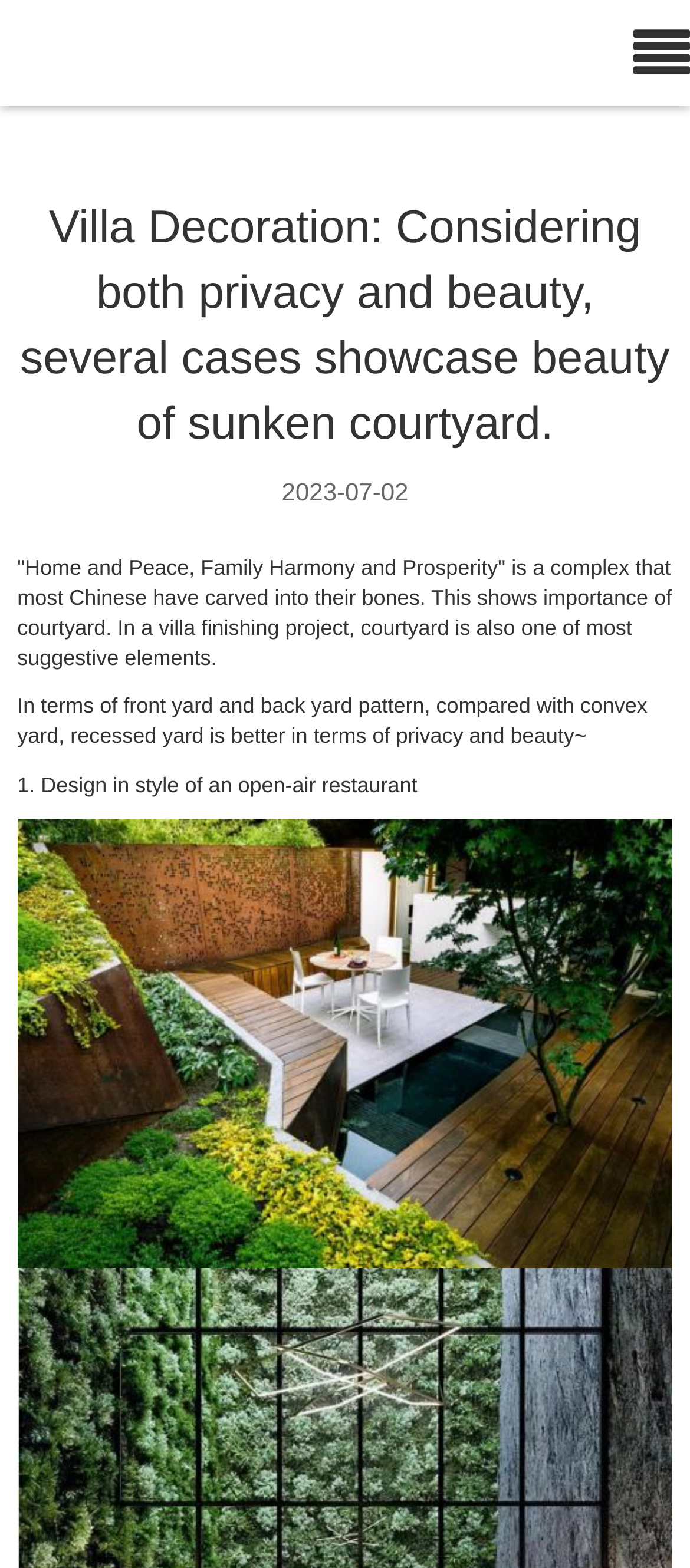How many paragraphs of text are there?
Refer to the image and provide a concise answer in one word or phrase.

3